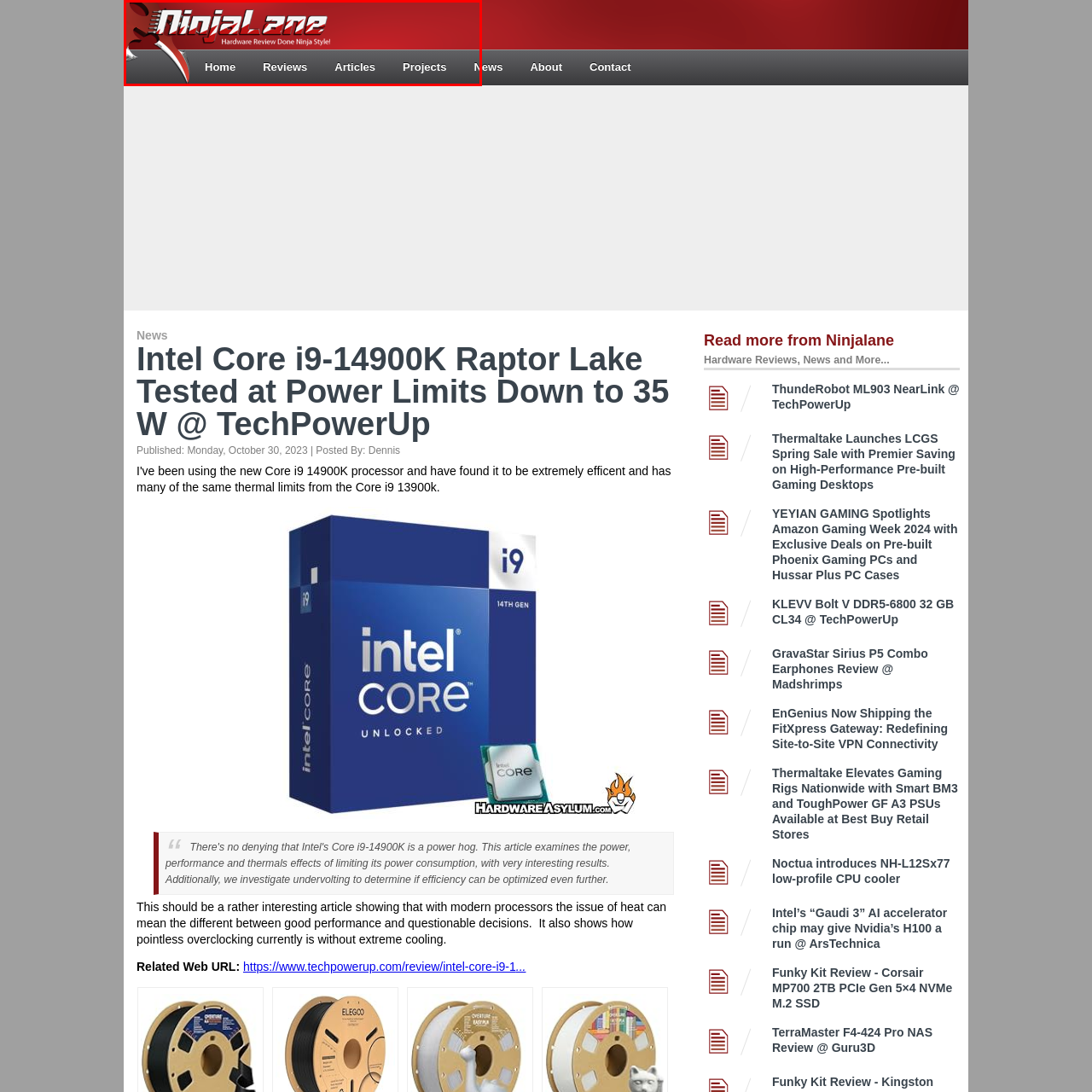Pay attention to the image encircled in red and give a thorough answer to the subsequent question, informed by the visual details in the image:
What is the focus of the website?

The tagline 'Hardware Review Done Ninja Style' below the logo suggests that the website's primary focus is on providing comprehensive hardware reviews, which is further supported by the presence of a 'Reviews' section in the navigation bar.